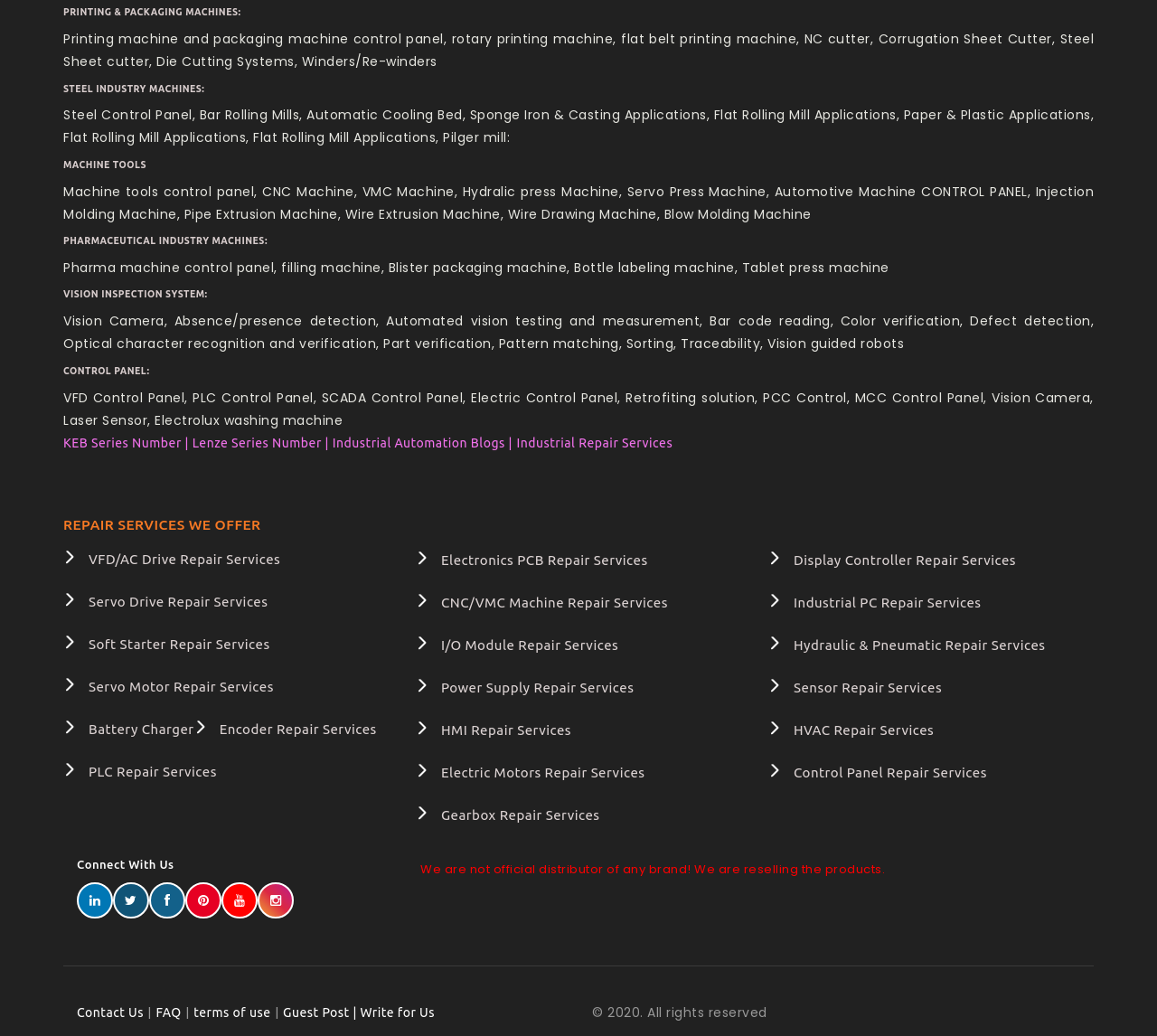Locate the bounding box coordinates of the clickable region necessary to complete the following instruction: "Contact Us". Provide the coordinates in the format of four float numbers between 0 and 1, i.e., [left, top, right, bottom].

[0.066, 0.969, 0.124, 0.983]